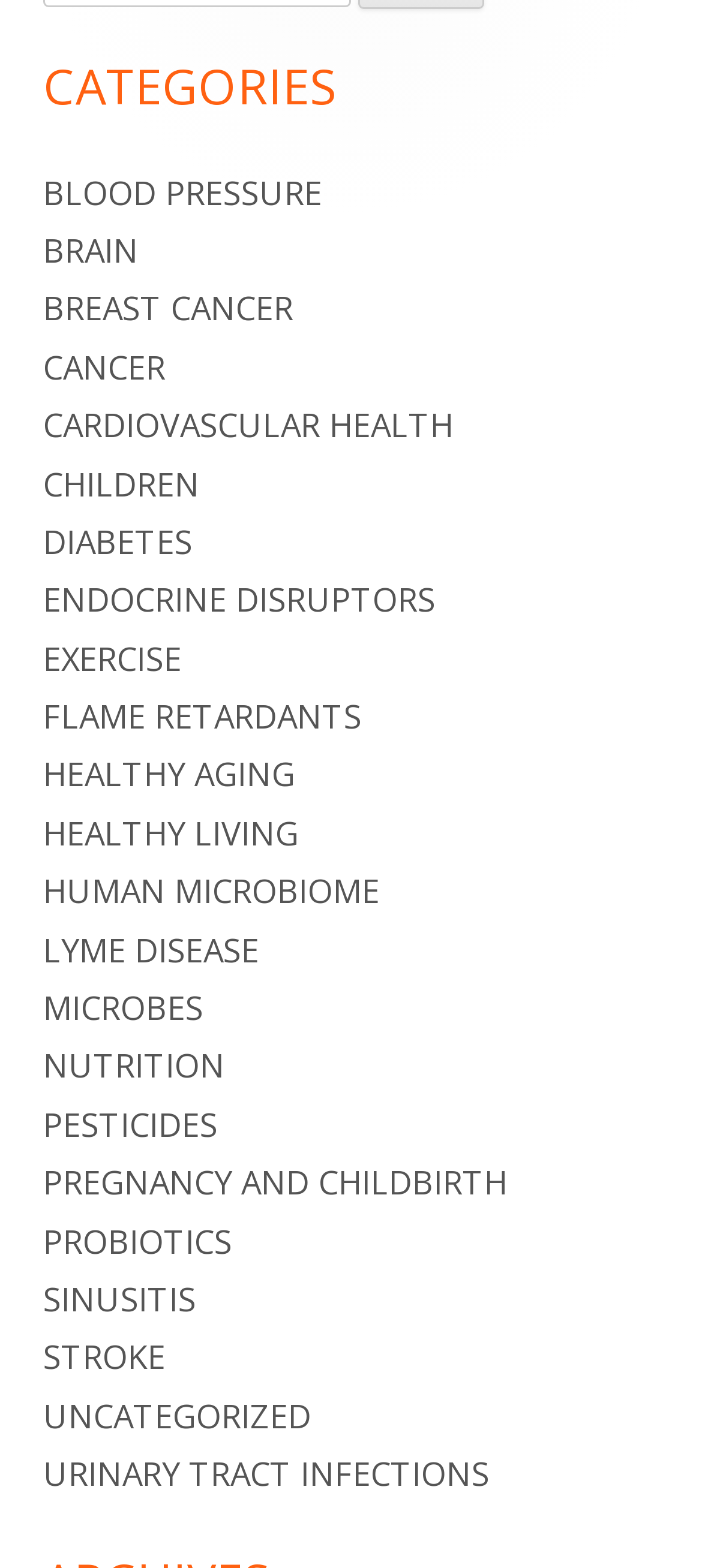Identify the bounding box coordinates of the clickable region required to complete the instruction: "view HEALTHY AGING". The coordinates should be given as four float numbers within the range of 0 and 1, i.e., [left, top, right, bottom].

[0.062, 0.48, 0.421, 0.508]